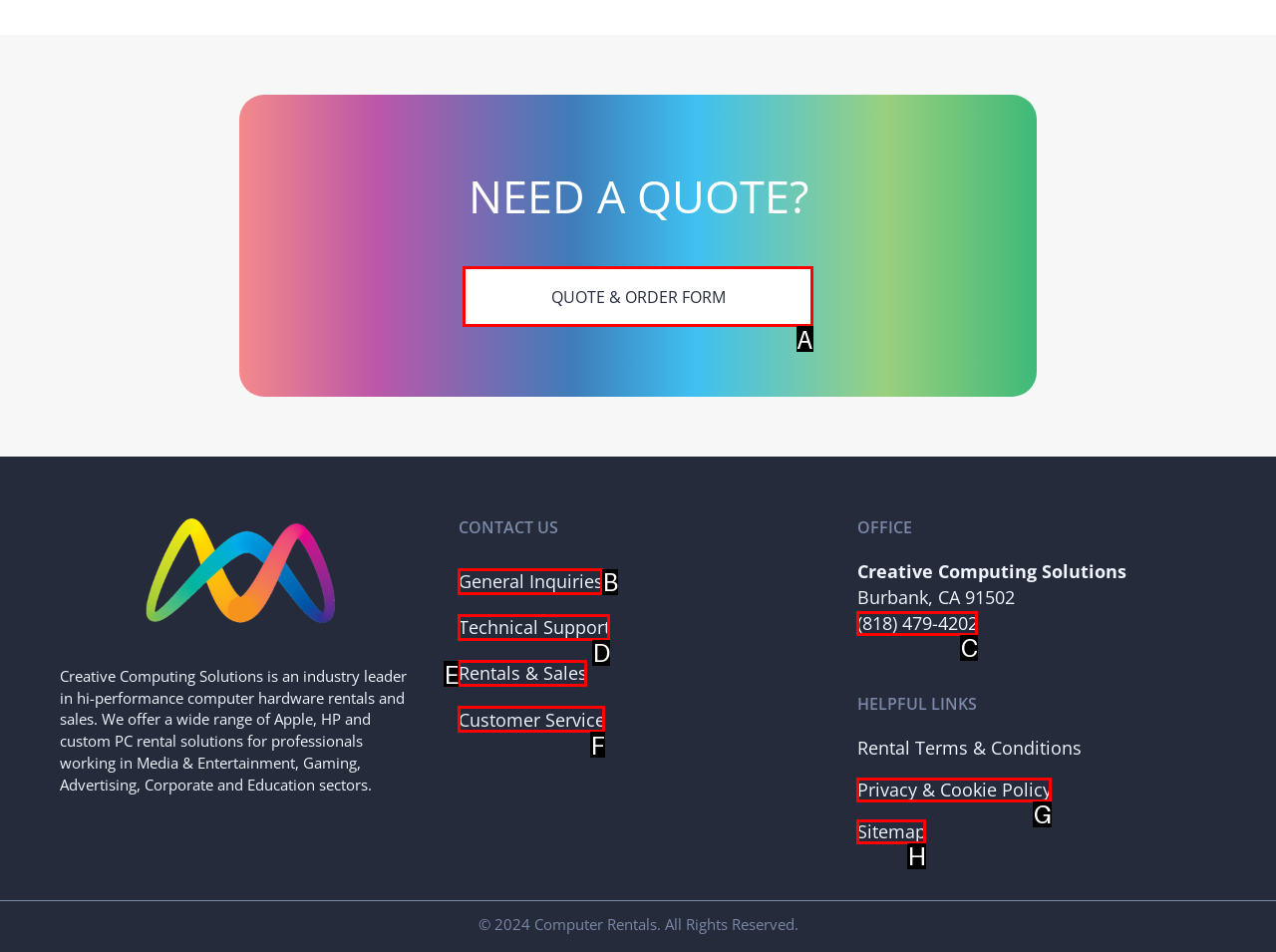Determine the appropriate lettered choice for the task: Get a quote. Reply with the correct letter.

A